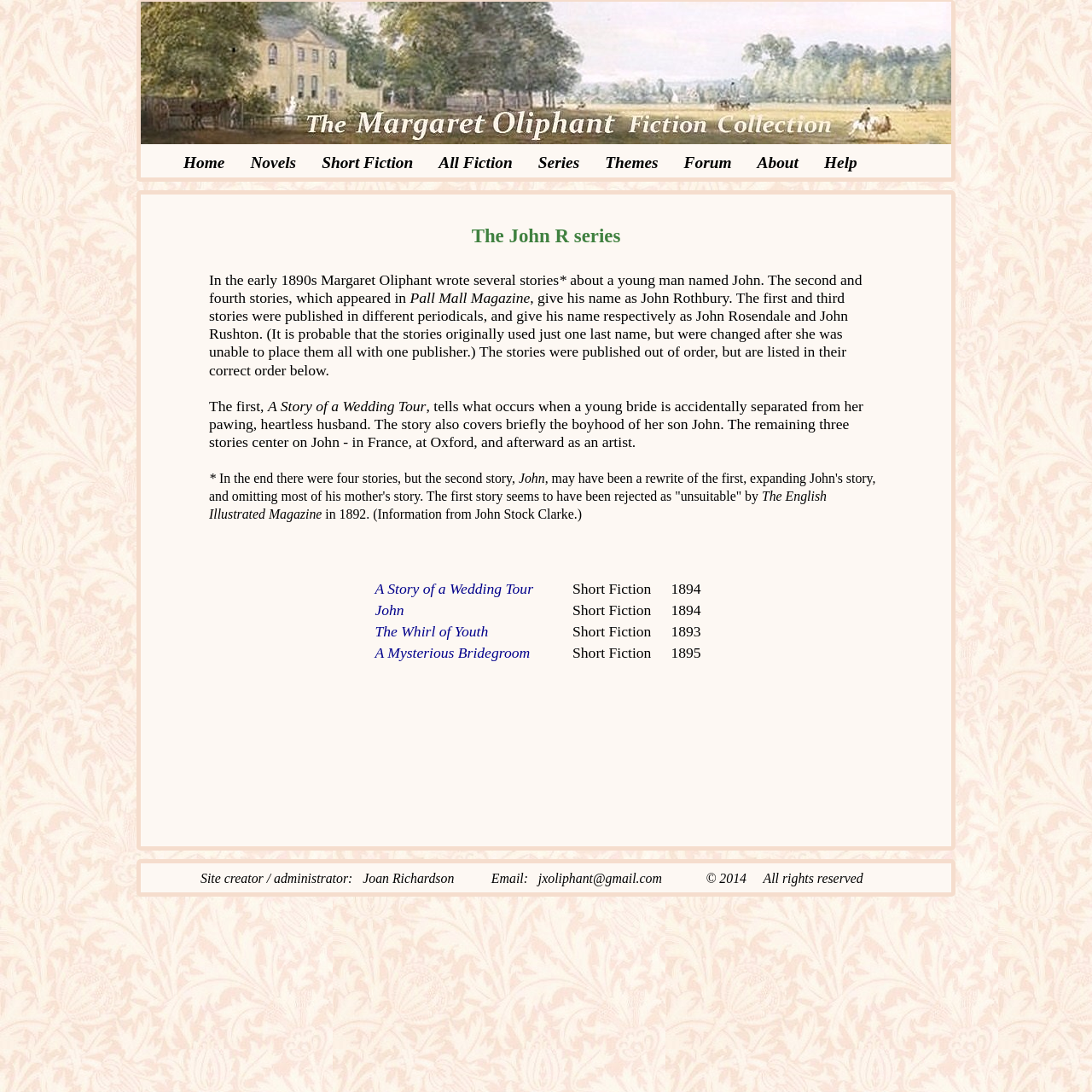From the webpage screenshot, identify the region described by All Fiction. Provide the bounding box coordinates as (top-left x, top-left y, bottom-right x, bottom-right y), with each value being a floating point number between 0 and 1.

[0.394, 0.139, 0.485, 0.159]